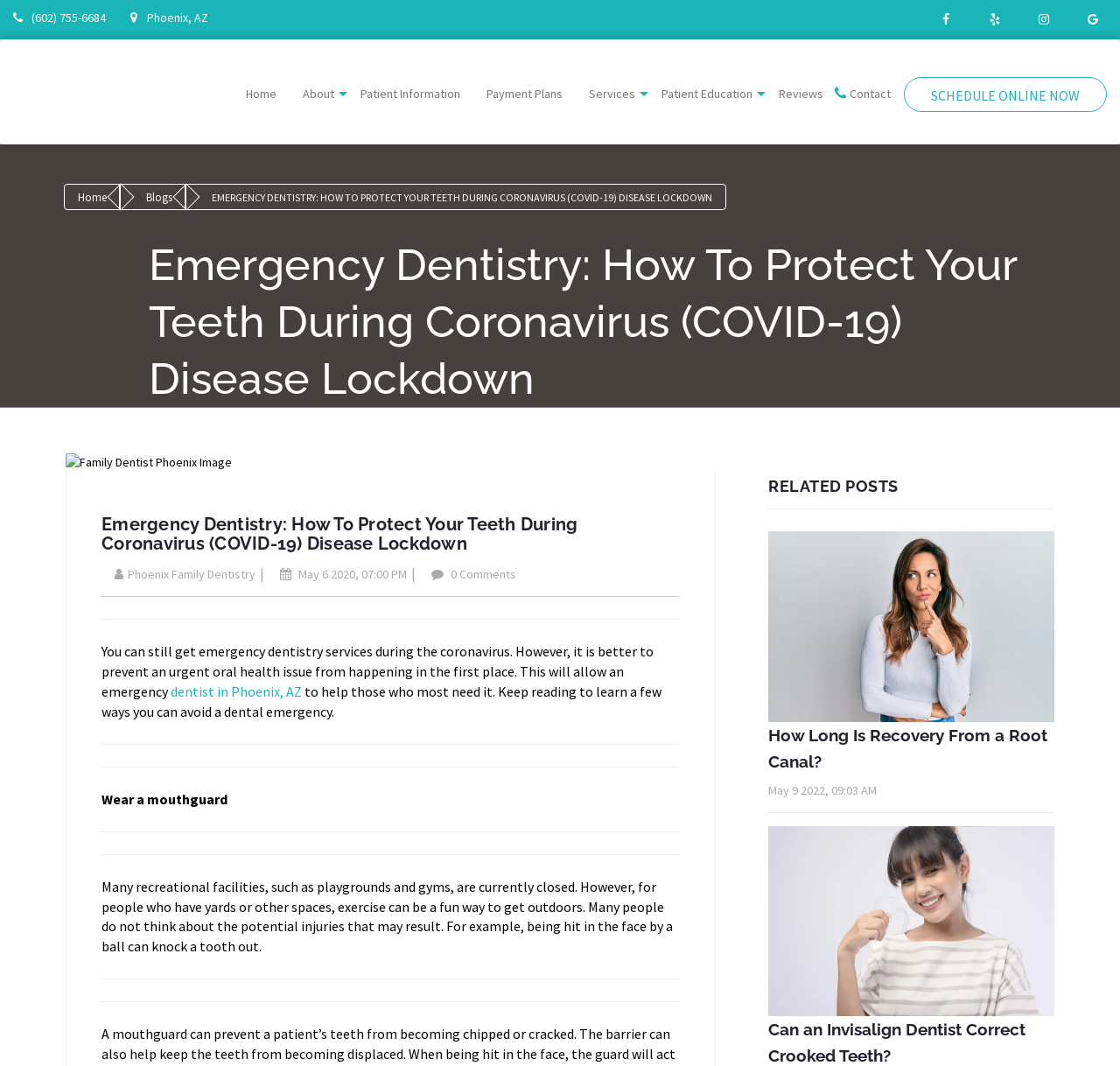Please determine the headline of the webpage and provide its content.

Emergency Dentistry: How To Protect Your Teeth During Coronavirus (COVID-19) Disease Lockdown